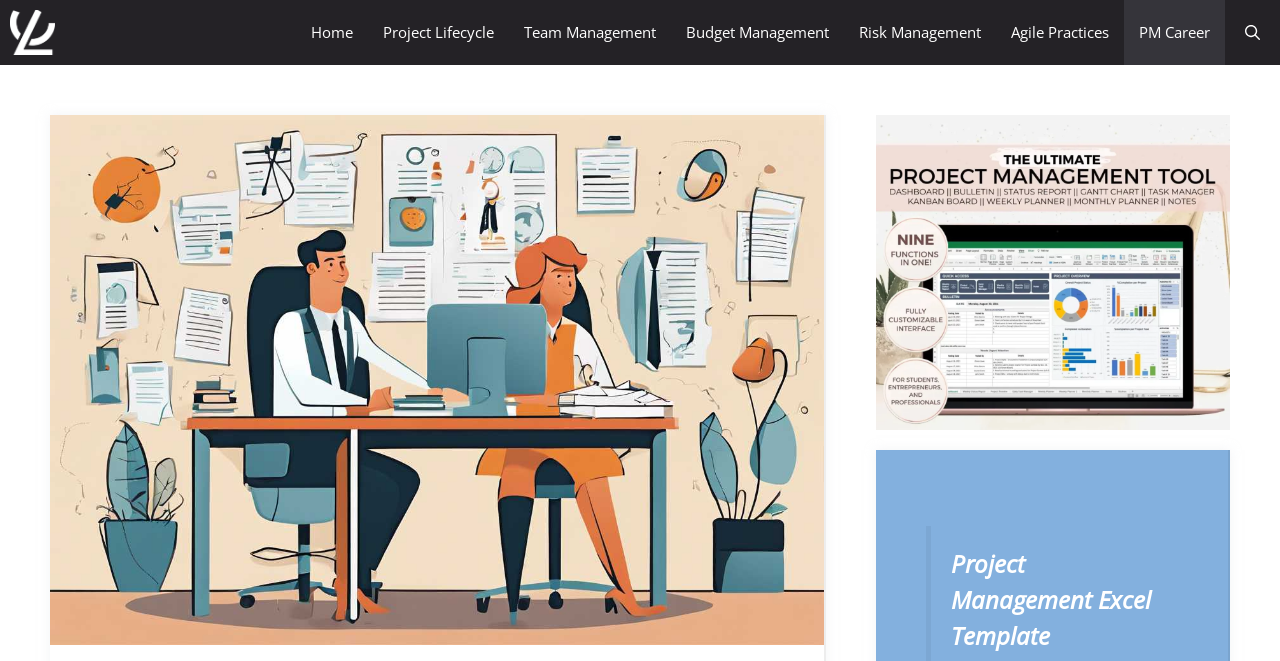Please identify the primary heading of the webpage and give its text content.

What are the soft skills that employers look for?